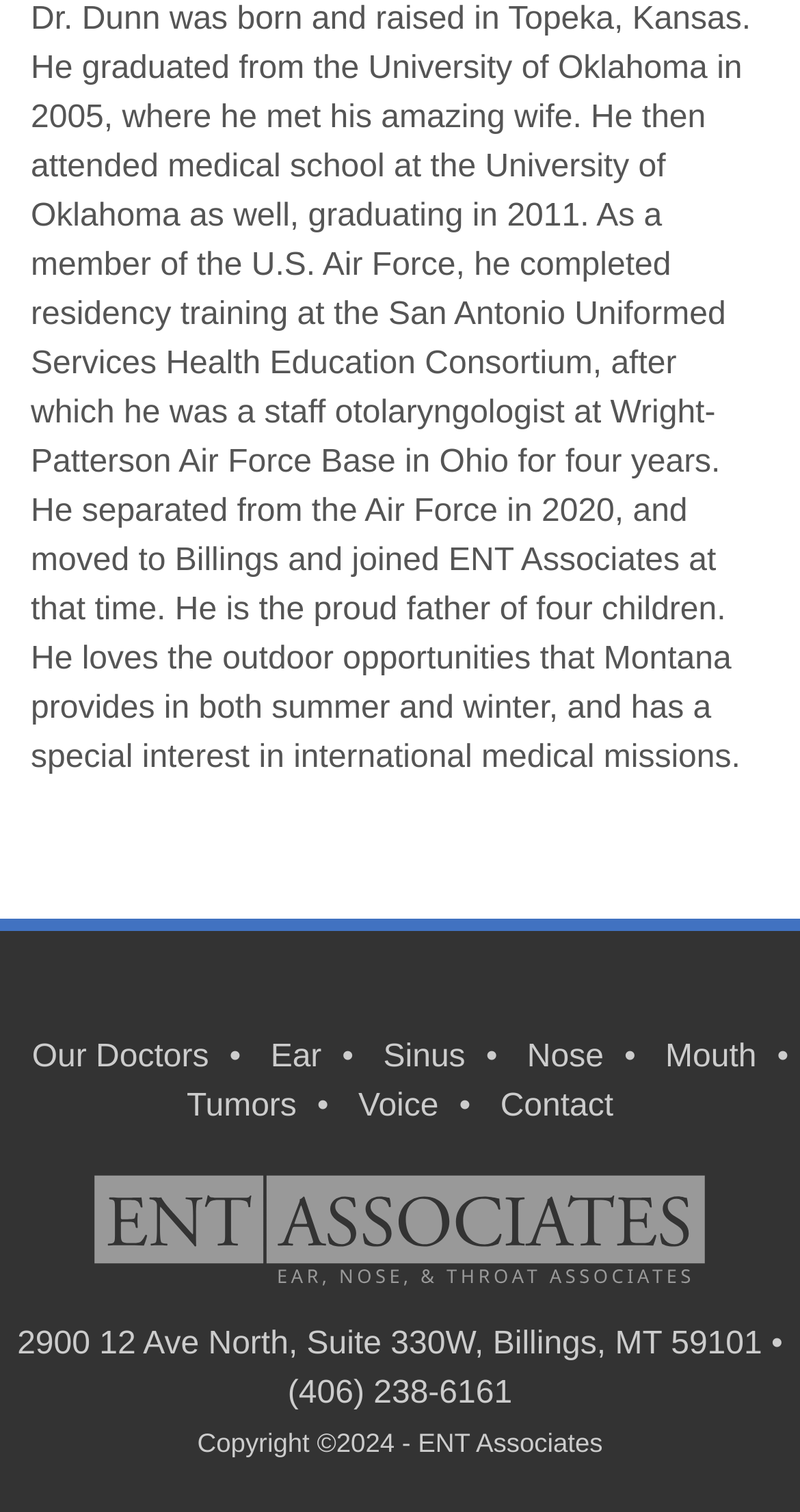Please locate the clickable area by providing the bounding box coordinates to follow this instruction: "Click on the 'Ear' link".

[0.338, 0.687, 0.402, 0.71]